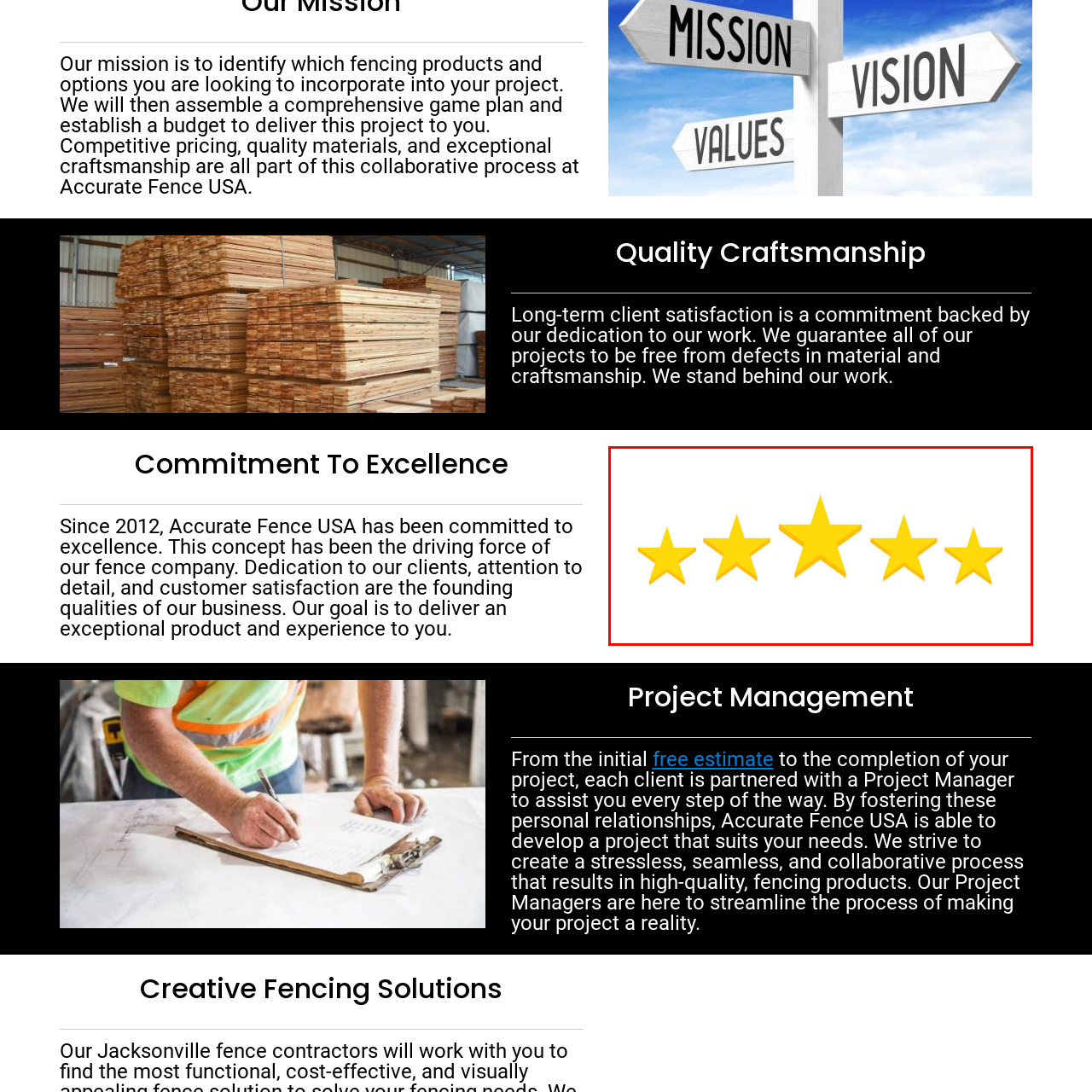Generate a detailed caption for the content inside the red bounding box.

The image features a series of five vibrant yellow stars, typically representing ratings or a feedback system. This visual symbolizes quality and excellence, aligning with the broader message of commitment to quality craftsmanship emphasized by Accurate Fence USA. The company's dedication to client satisfaction and superior craftsmanship is showcased in the accompanying text about their service ethos and project management approach. The stars visually reinforce the idea that the company strives for high standards, promising a collaborative process that results in exceptional products and customer experiences.